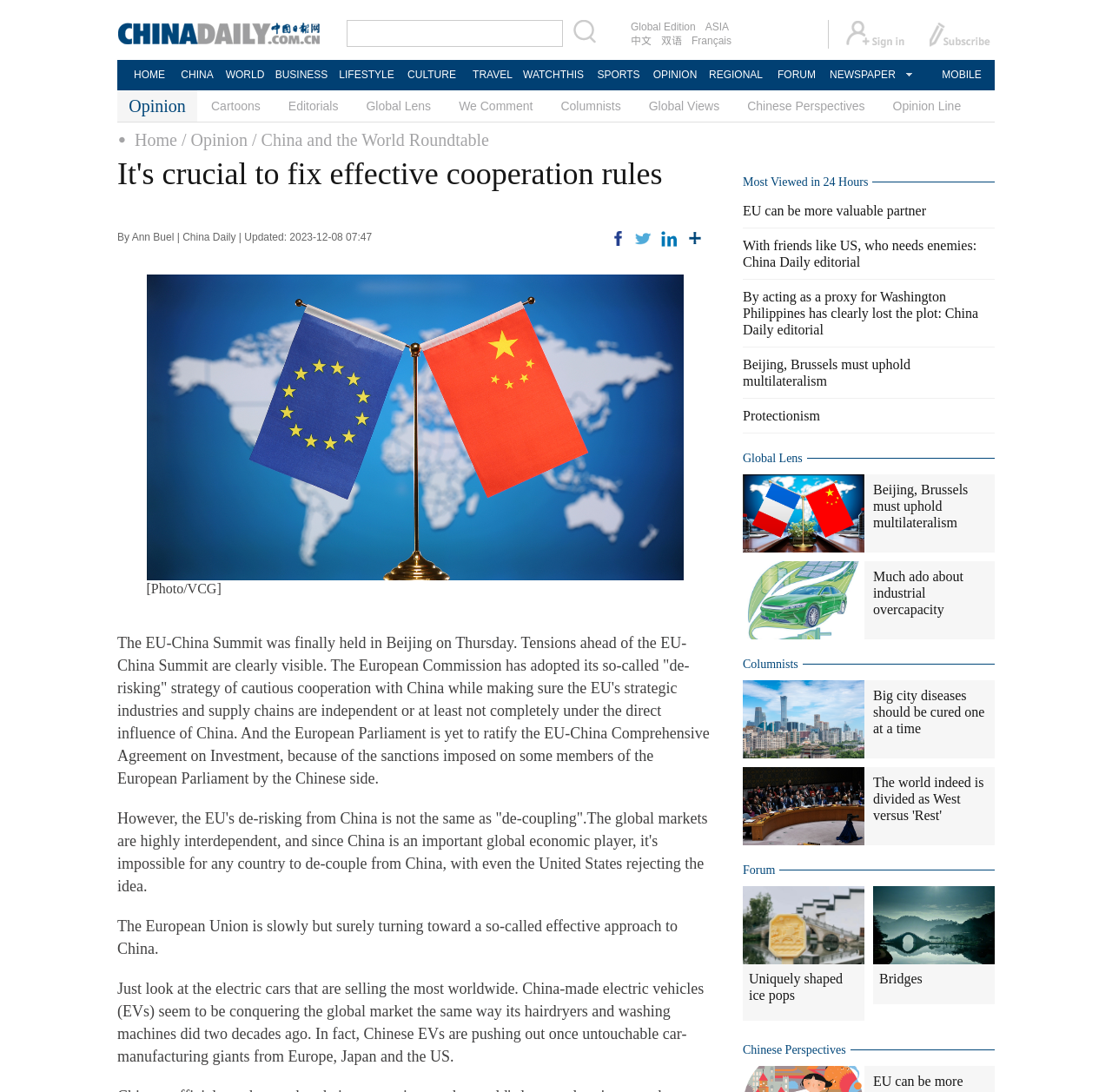What is the section of the webpage that shows most viewed articles? Observe the screenshot and provide a one-word or short phrase answer.

Most Viewed in 24 Hours